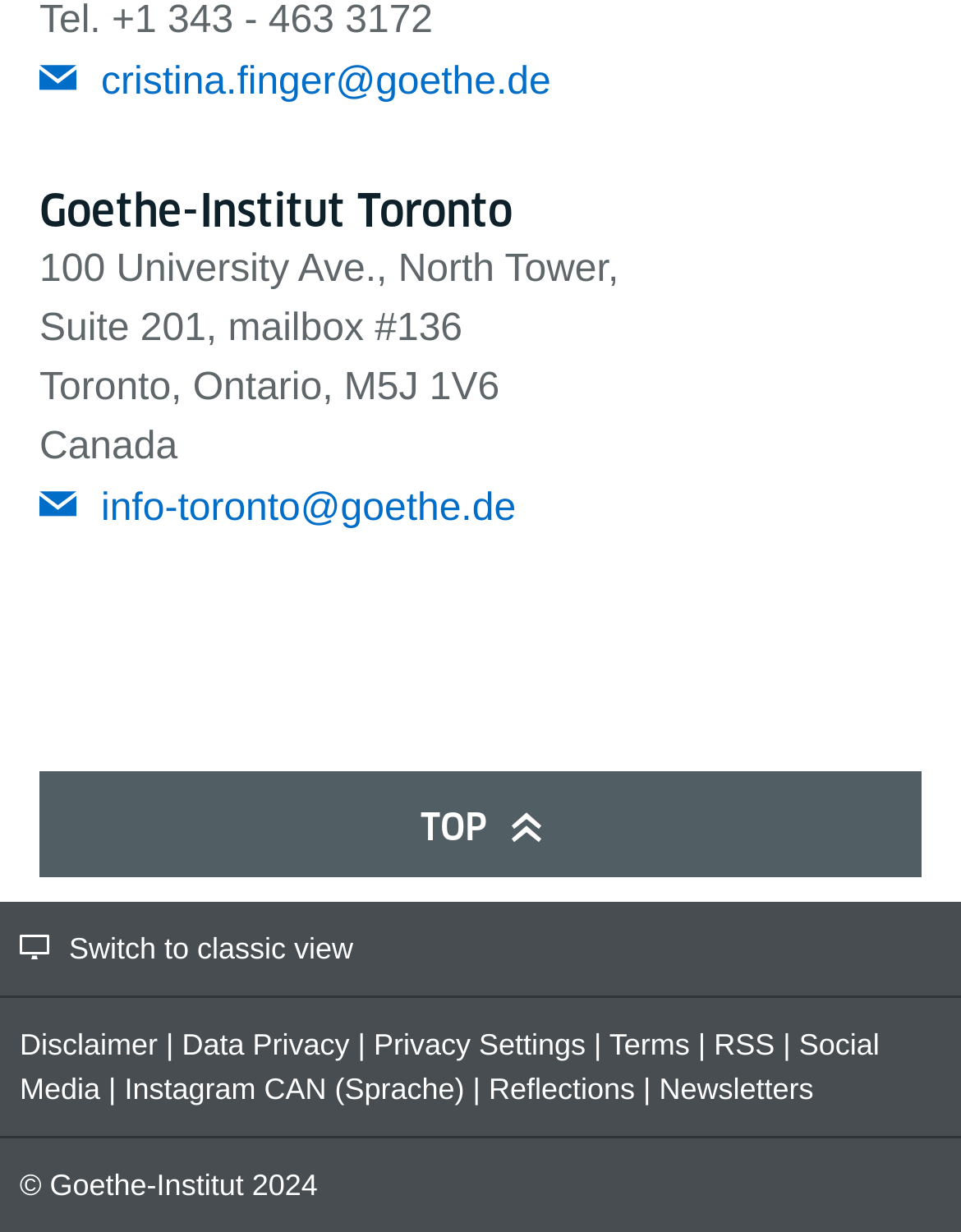Answer the following query concisely with a single word or phrase:
What is the phone number of the Goethe-Institut Toronto?

+1 343 - 463 3172